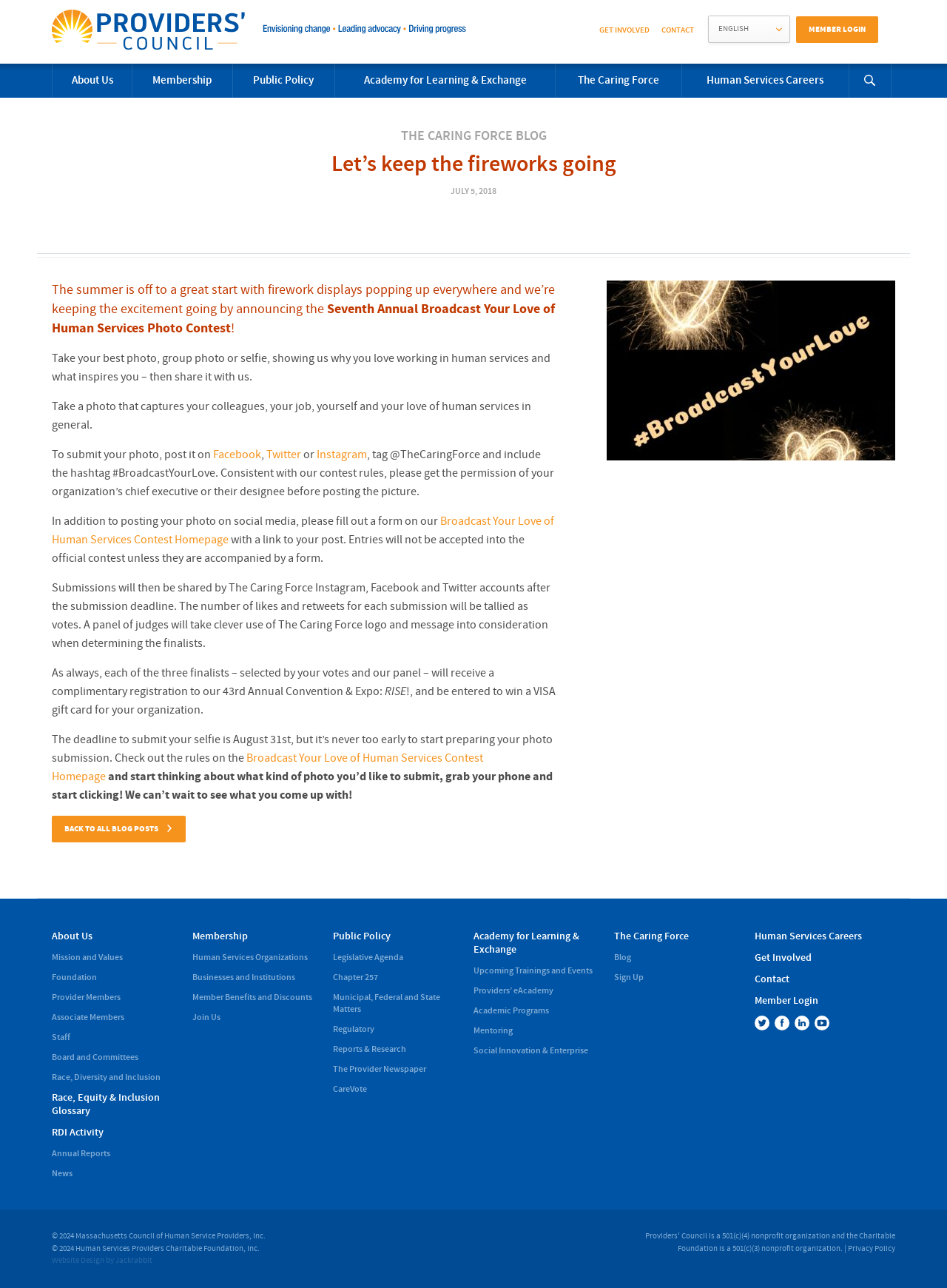How many social media platforms are mentioned for submitting photos?
Observe the image and answer the question with a one-word or short phrase response.

3